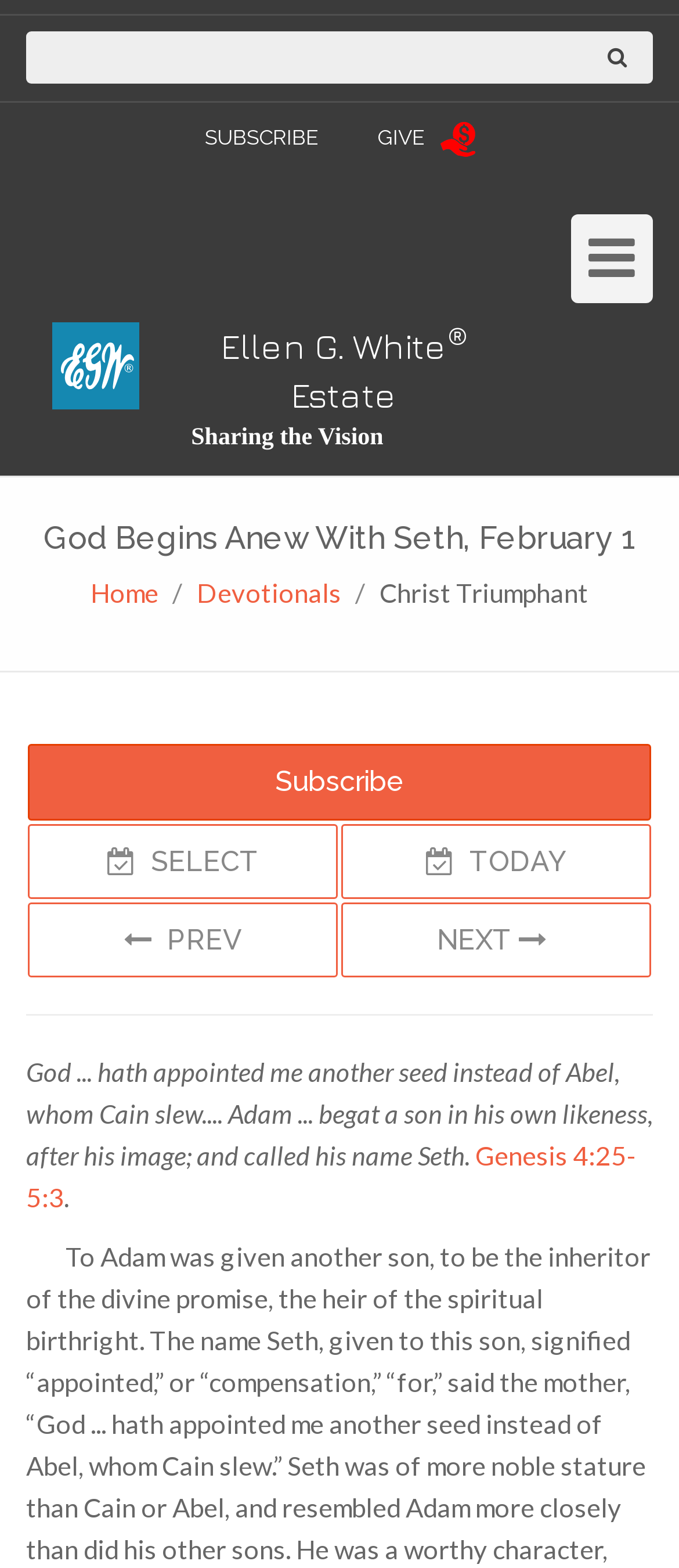Generate a comprehensive caption for the webpage you are viewing.

The webpage is the Ellen G. White Estate's daily devotional page, titled "Christ Triumphant". At the top, there is a search bar with a magnifying glass icon on the right side. Below the search bar, there are two links, "SUBSCRIBE" and "GIVE", positioned side by side. 

To the right of these links, there is a toggle navigation button with a hamburger icon. Below this button, the Ellen G. White Estate's logo is displayed, accompanied by a superscript mark. 

The main content of the page is a devotional titled "God Begins Anew With Seth, February 1". Above the devotional title, there are three links: "Home", "Devotionals", and "Christ Triumphant". 

Below the title, there are navigation links to move through the devotionals, including "PREV", "SELECT", "TODAY", and "NEXT" buttons. There is also a "Subscribe" link. 

The devotional text is a passage from Genesis, which reads, "God... hath appointed me another seed instead of Abel, whom Cain slew.... Adam... begat a son in his own likeness, after his image; and called his name Seth." Below the passage, there is a reference link to Genesis 4:25-5:3.